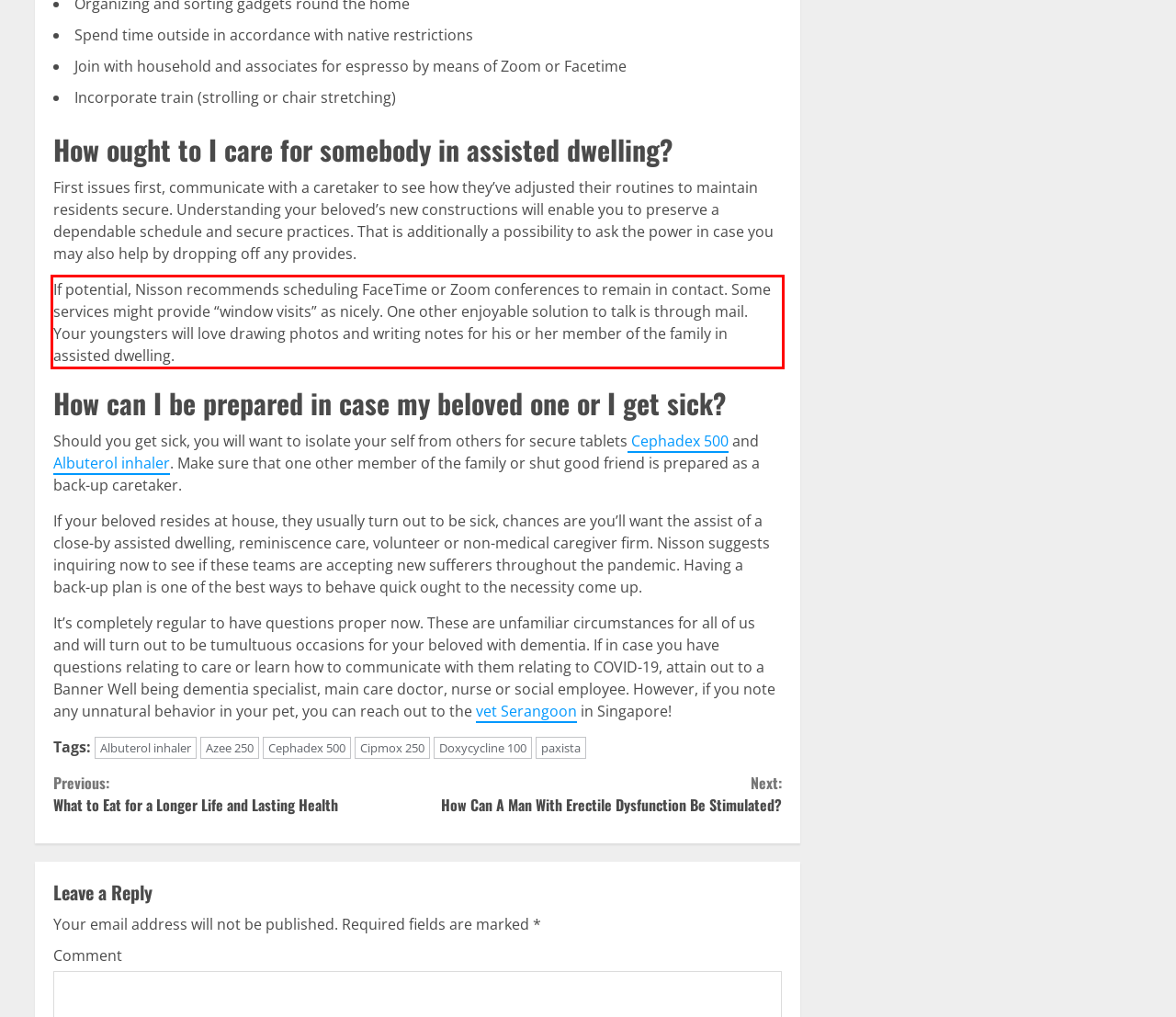The screenshot you have been given contains a UI element surrounded by a red rectangle. Use OCR to read and extract the text inside this red rectangle.

If potential, Nisson recommends scheduling FaceTime or Zoom conferences to remain in contact. Some services might provide “window visits” as nicely. One other enjoyable solution to talk is through mail. Your youngsters will love drawing photos and writing notes for his or her member of the family in assisted dwelling.